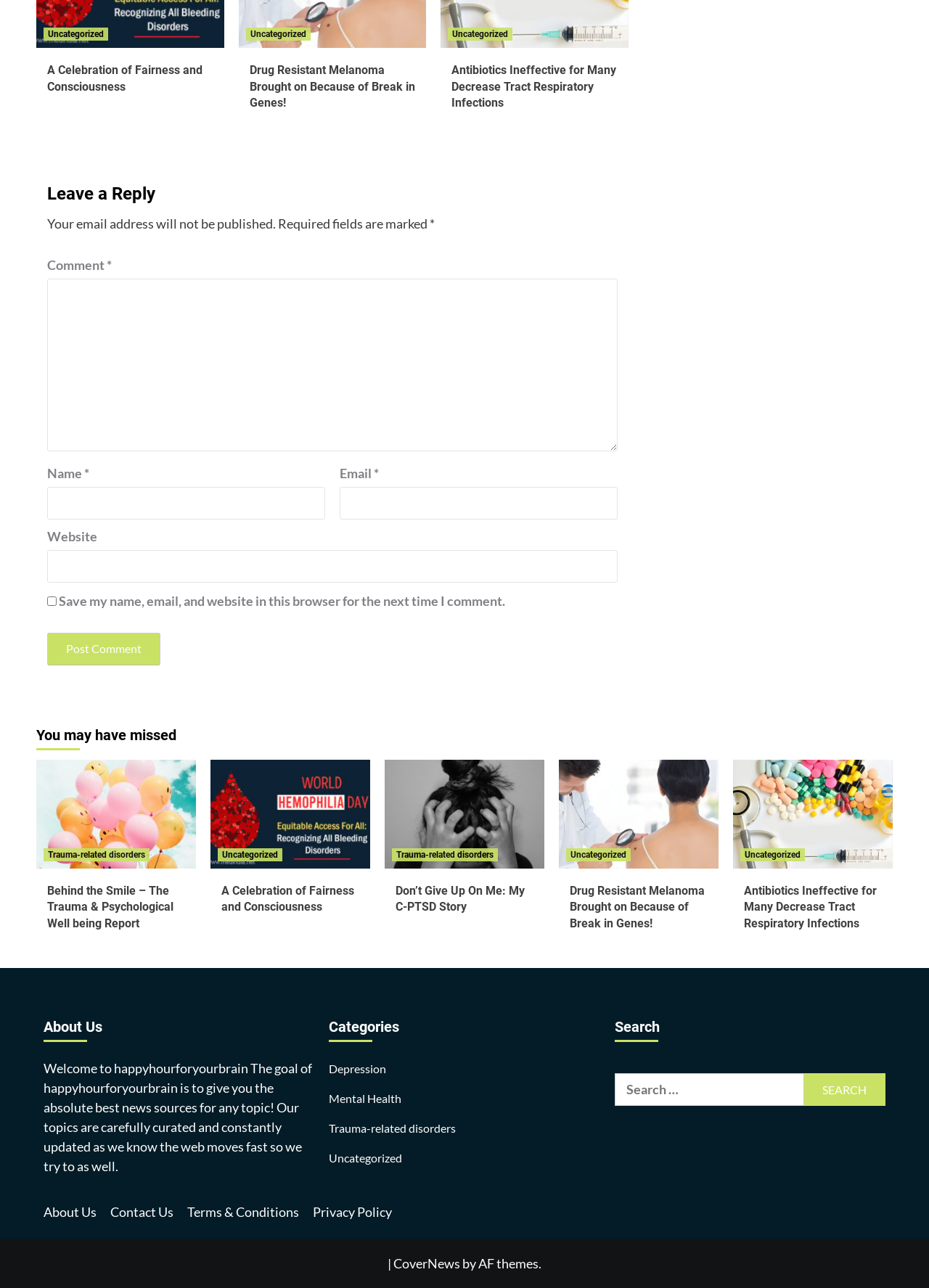What is the name of the website?
Please provide a comprehensive answer based on the details in the screenshot.

I read the text under the 'About Us' heading, which mentions the name of the website as 'happyhourforyourbrain'.